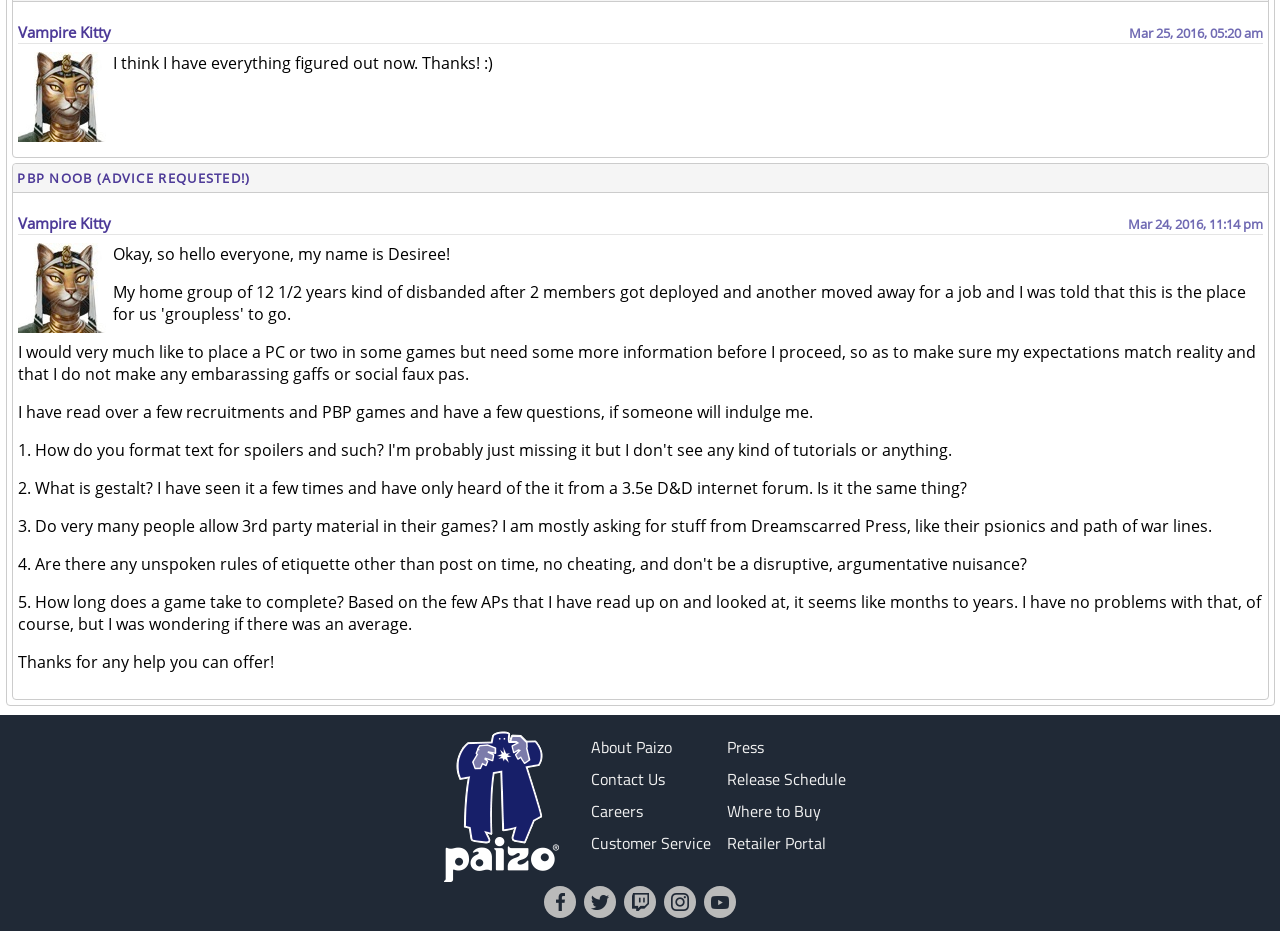Find the bounding box coordinates for the HTML element specified by: "alt="Like Paizo on Facebook"".

[0.425, 0.952, 0.45, 0.986]